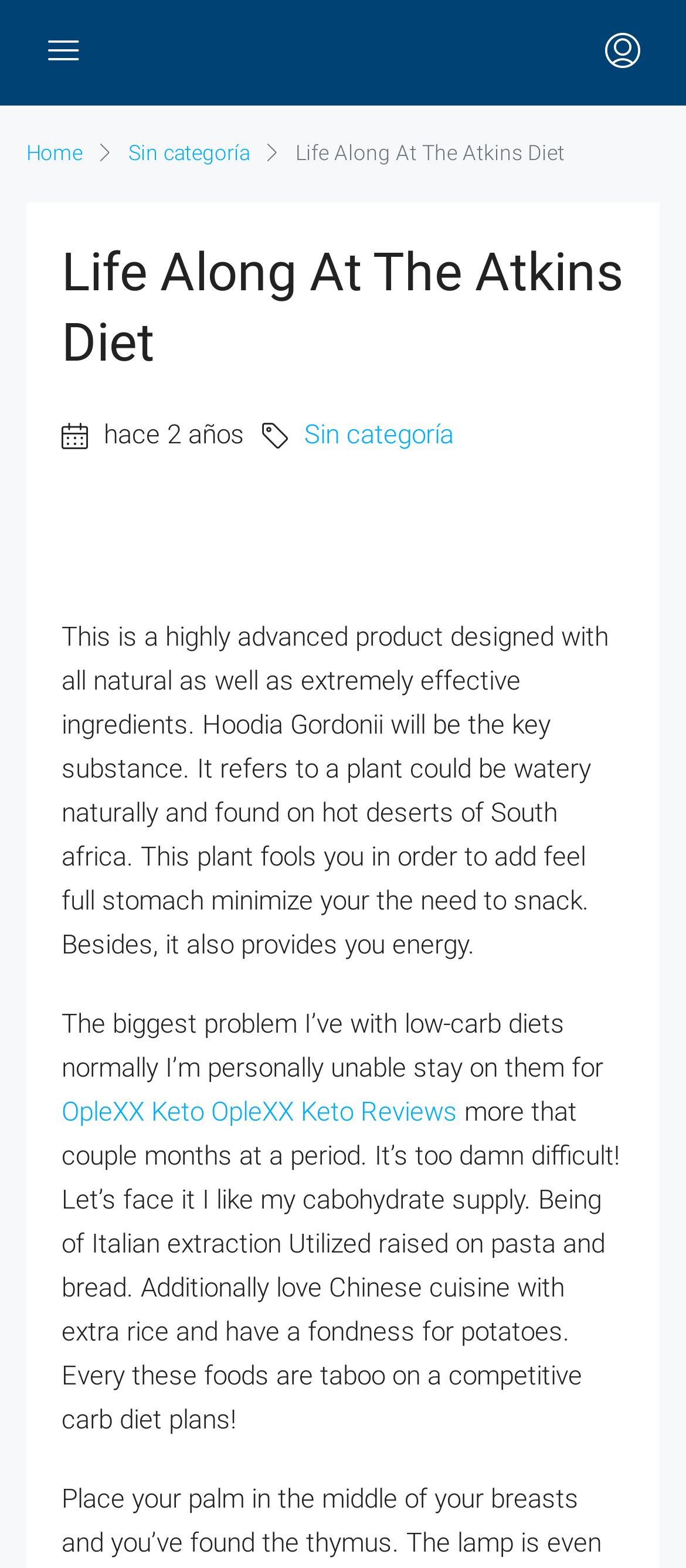How many links are there in the header?
Please provide a comprehensive answer based on the visual information in the image.

There are two buttons in the header, represented by '' and '', which are likely to be links. Therefore, there are two links in the header.